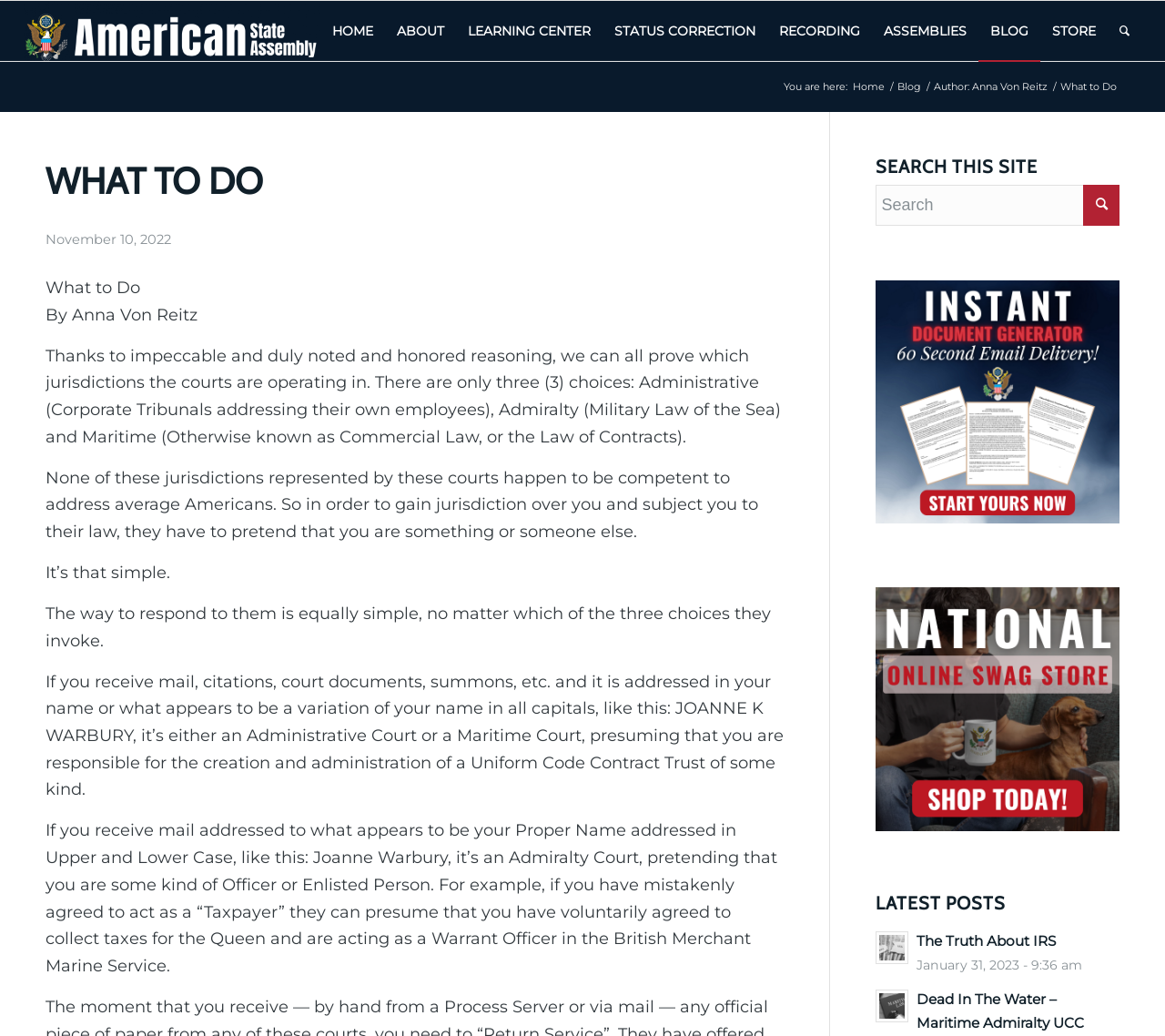Identify and provide the text content of the webpage's primary headline.

WHAT TO DO